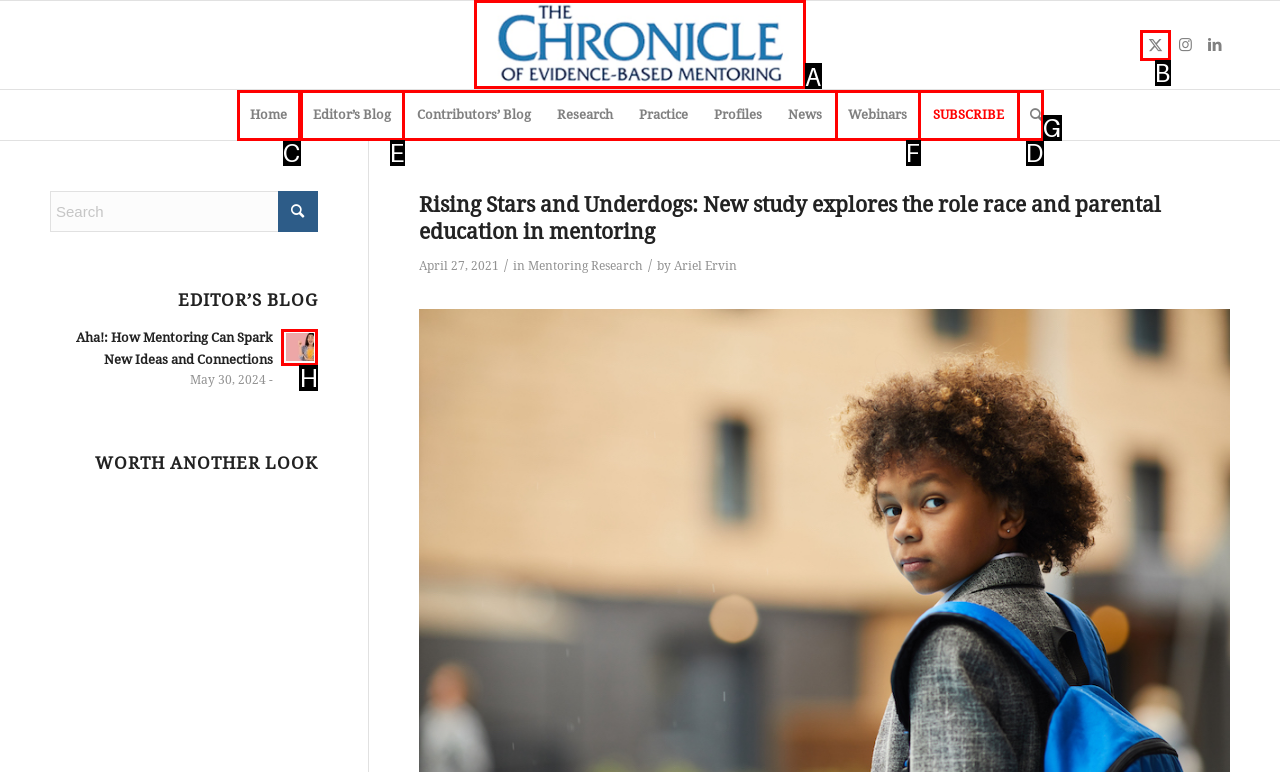Select the correct UI element to click for this task: Click the Chronicle of Evidence-Based Mentoring logo.
Answer using the letter from the provided options.

A